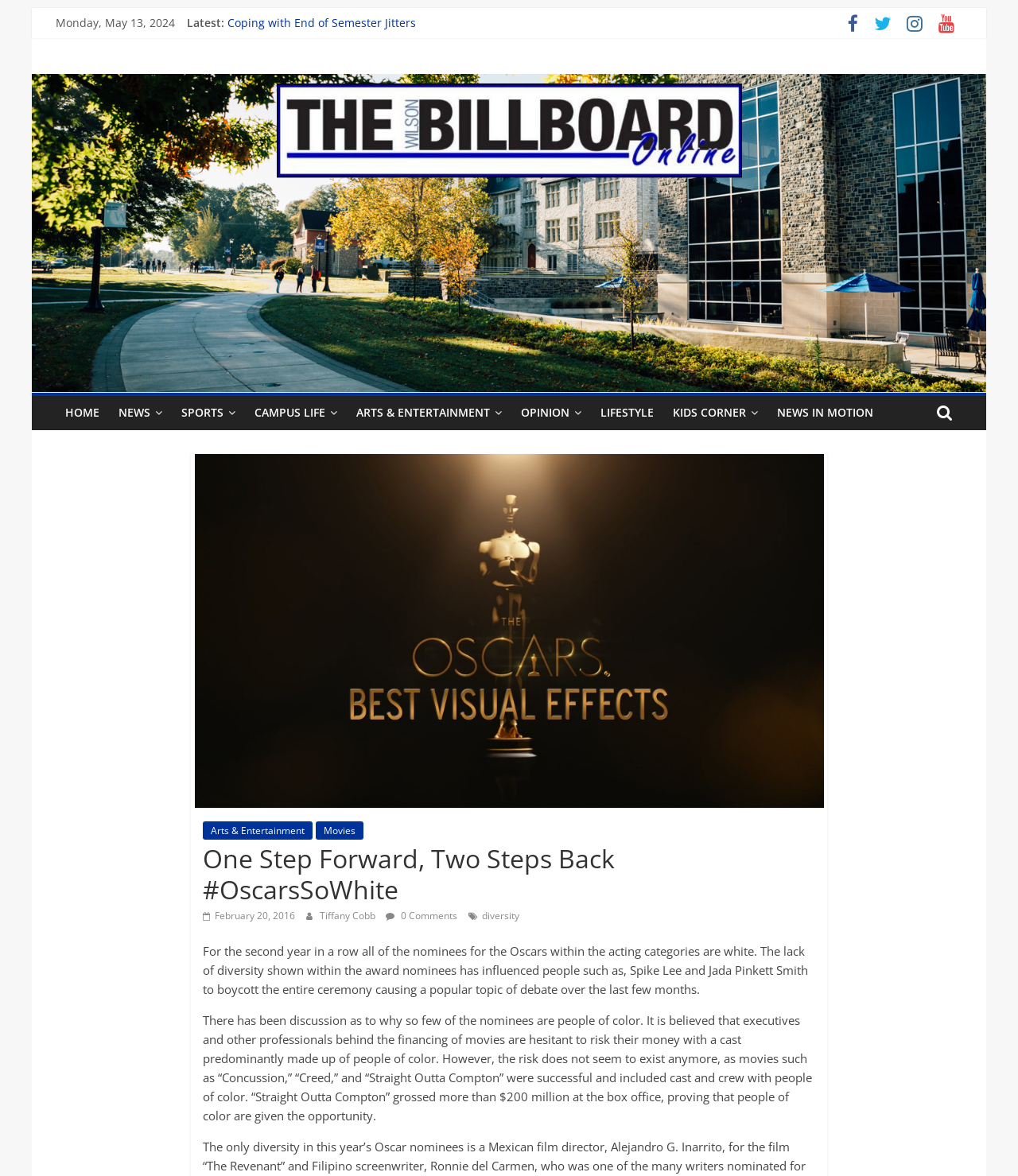Identify the bounding box coordinates necessary to click and complete the given instruction: "View the 'Arts & Entertainment' section".

[0.199, 0.698, 0.307, 0.714]